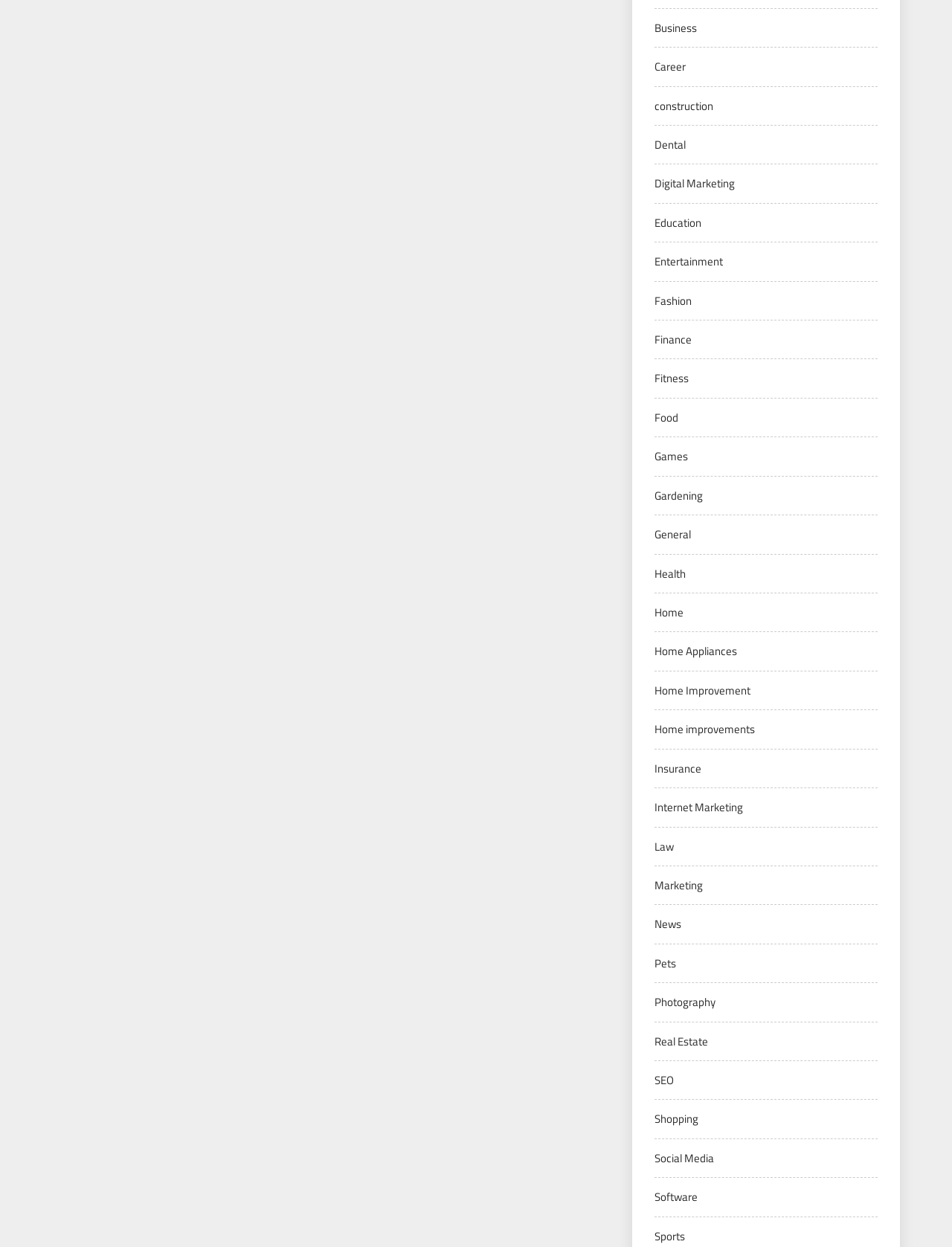Identify the bounding box coordinates for the UI element described as follows: Internet Marketing. Use the format (top-left x, top-left y, bottom-right x, bottom-right y) and ensure all values are floating point numbers between 0 and 1.

[0.688, 0.64, 0.78, 0.654]